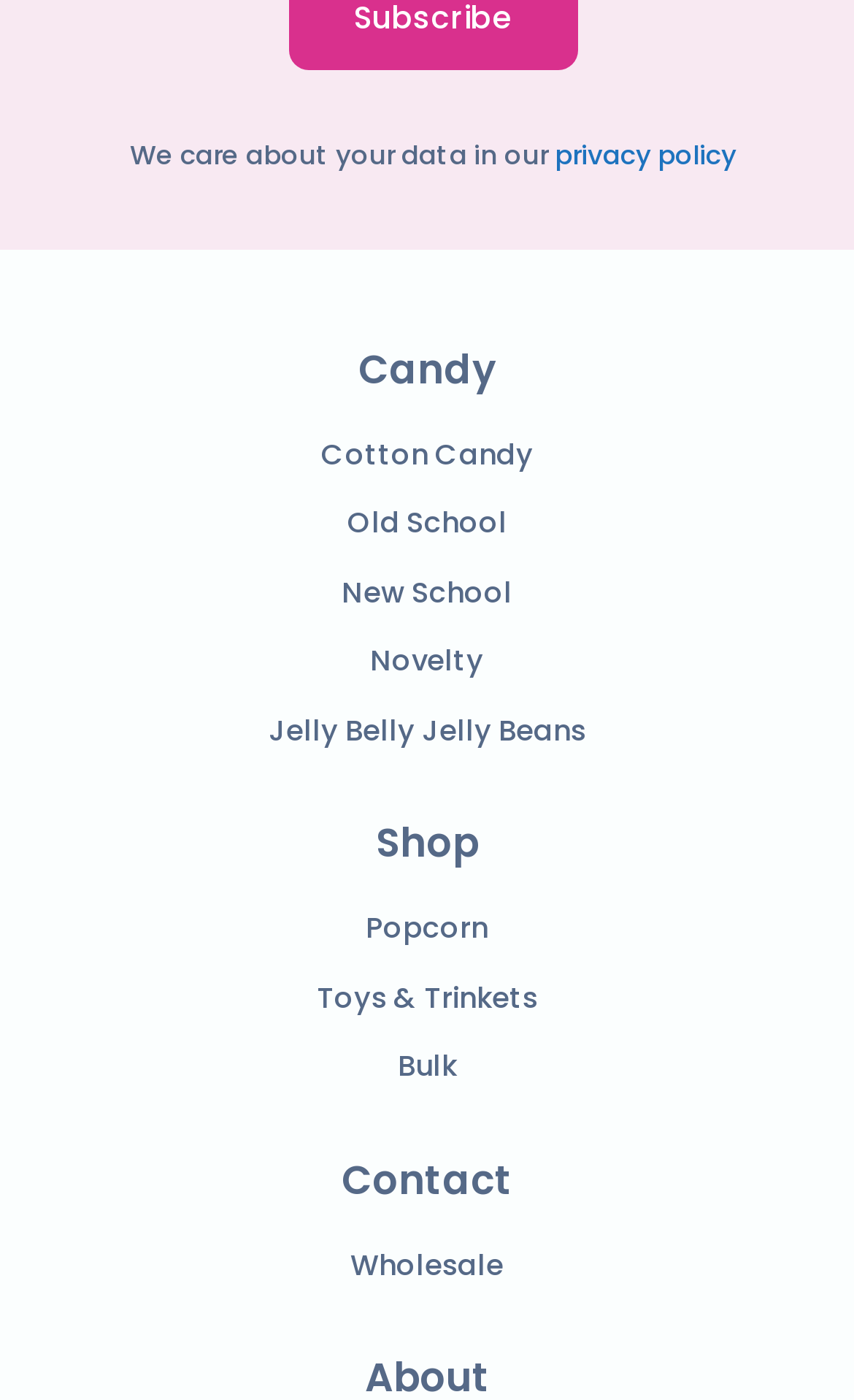Please answer the following question using a single word or phrase: 
How many links are under the 'Shop' heading?

1